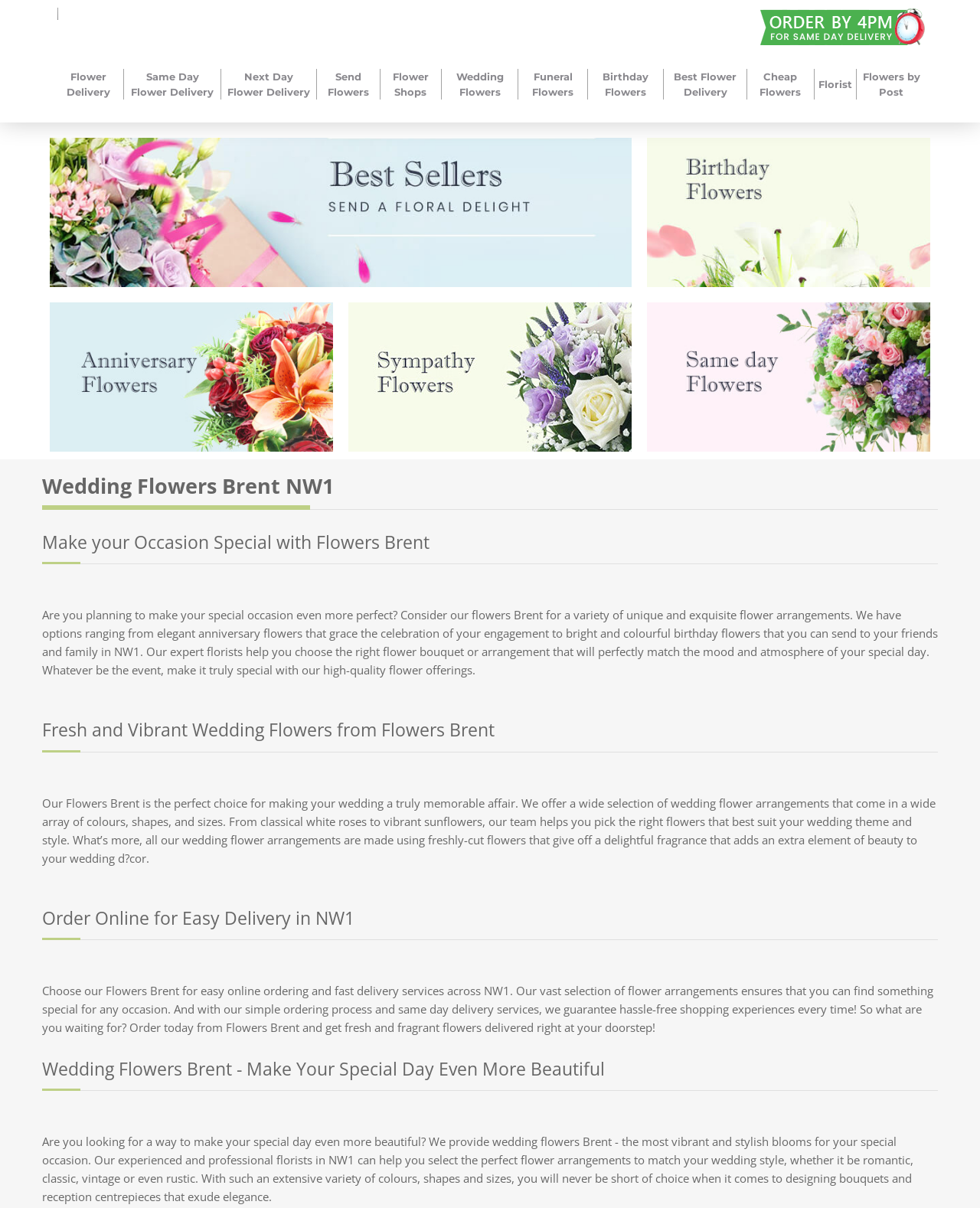Please identify the bounding box coordinates of the clickable area that will fulfill the following instruction: "View 'Best Sellers'". The coordinates should be in the format of four float numbers between 0 and 1, i.e., [left, top, right, bottom].

[0.051, 0.114, 0.645, 0.238]